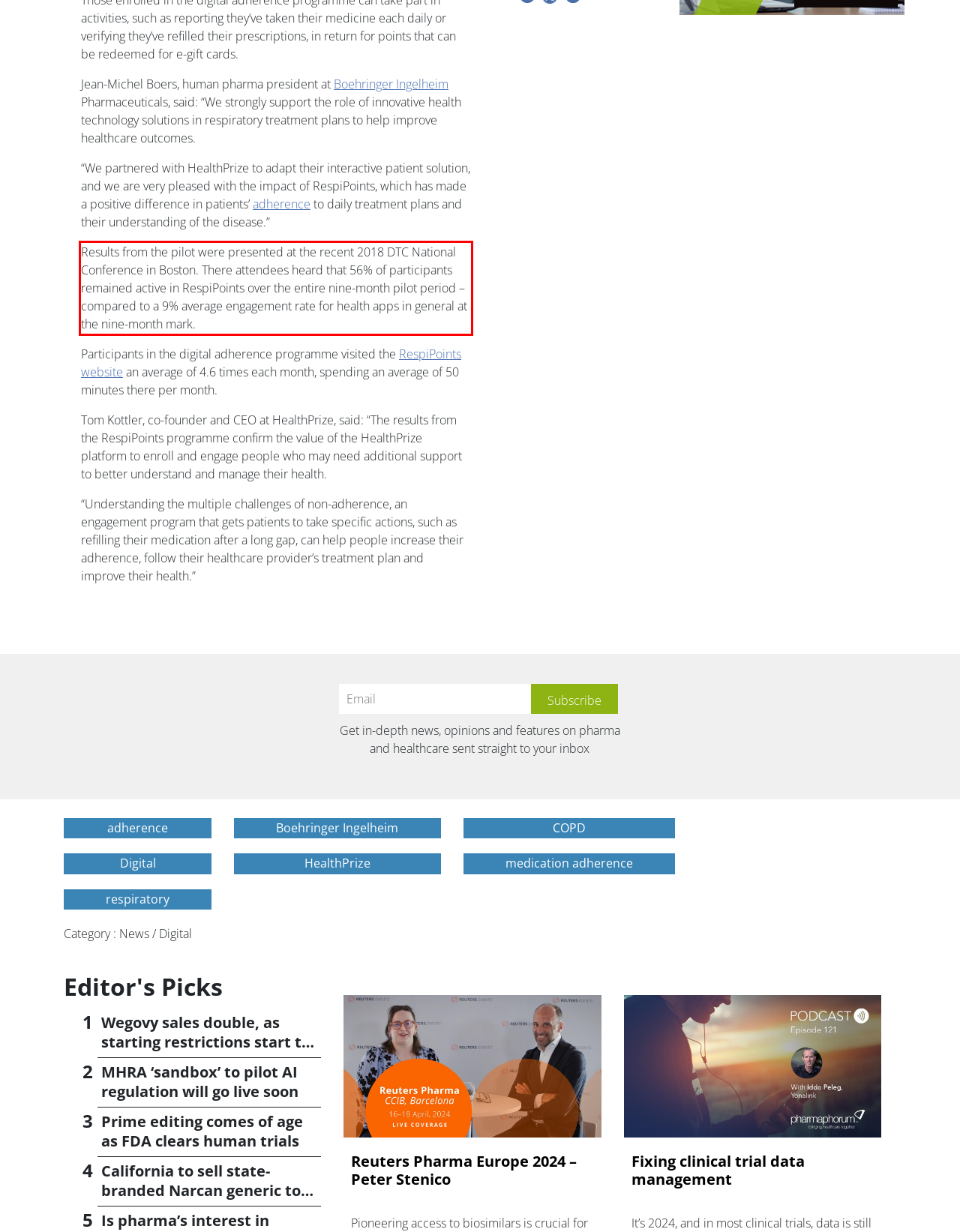Locate the red bounding box in the provided webpage screenshot and use OCR to determine the text content inside it.

Results from the pilot were presented at the recent 2018 DTC National Conference in Boston. There attendees heard that 56% of participants remained active in RespiPoints over the entire nine-month pilot period – compared to a 9% average engagement rate for health apps in general at the nine-month mark.